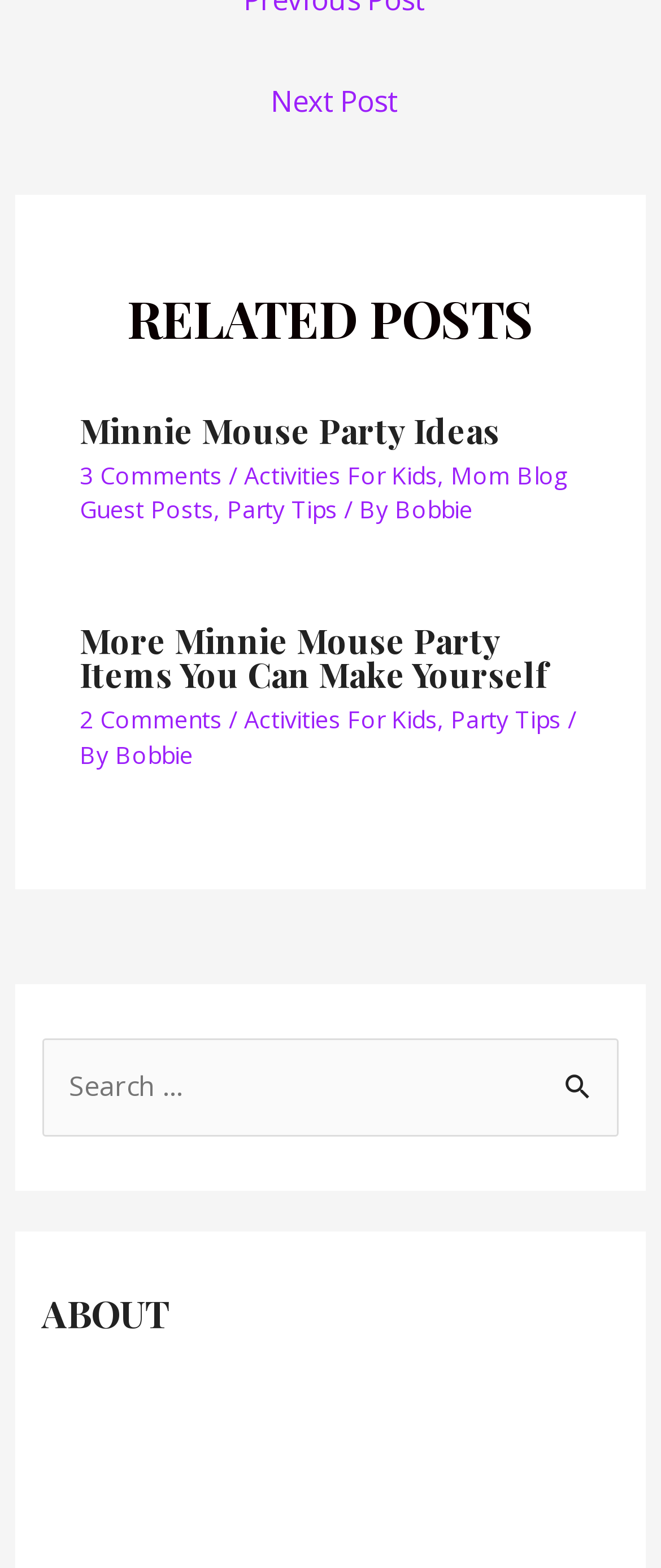What is the author of the first related post?
Using the picture, provide a one-word or short phrase answer.

Bobbie